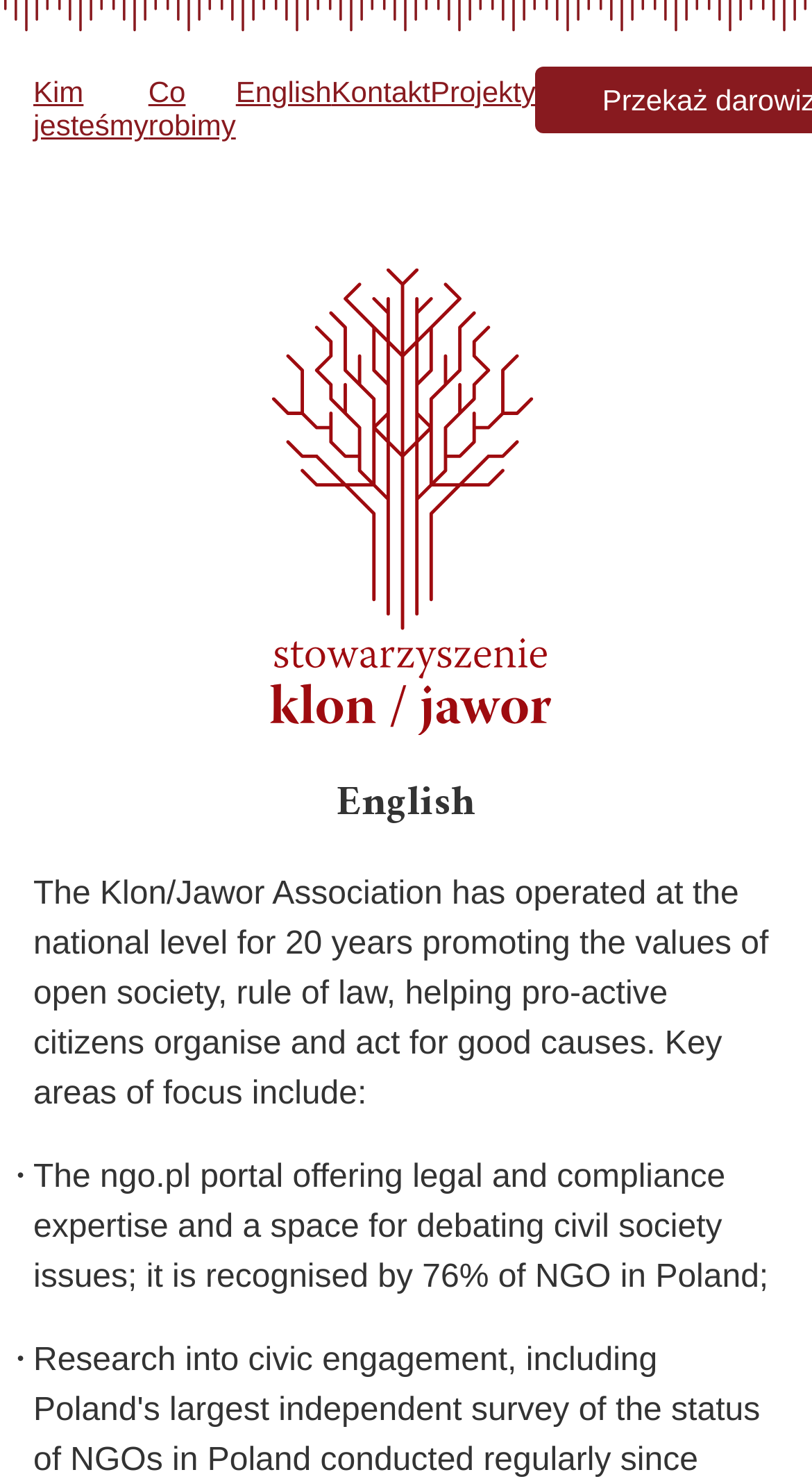Provide the bounding box coordinates of the HTML element described by the text: "Co robimy".

[0.183, 0.051, 0.29, 0.096]